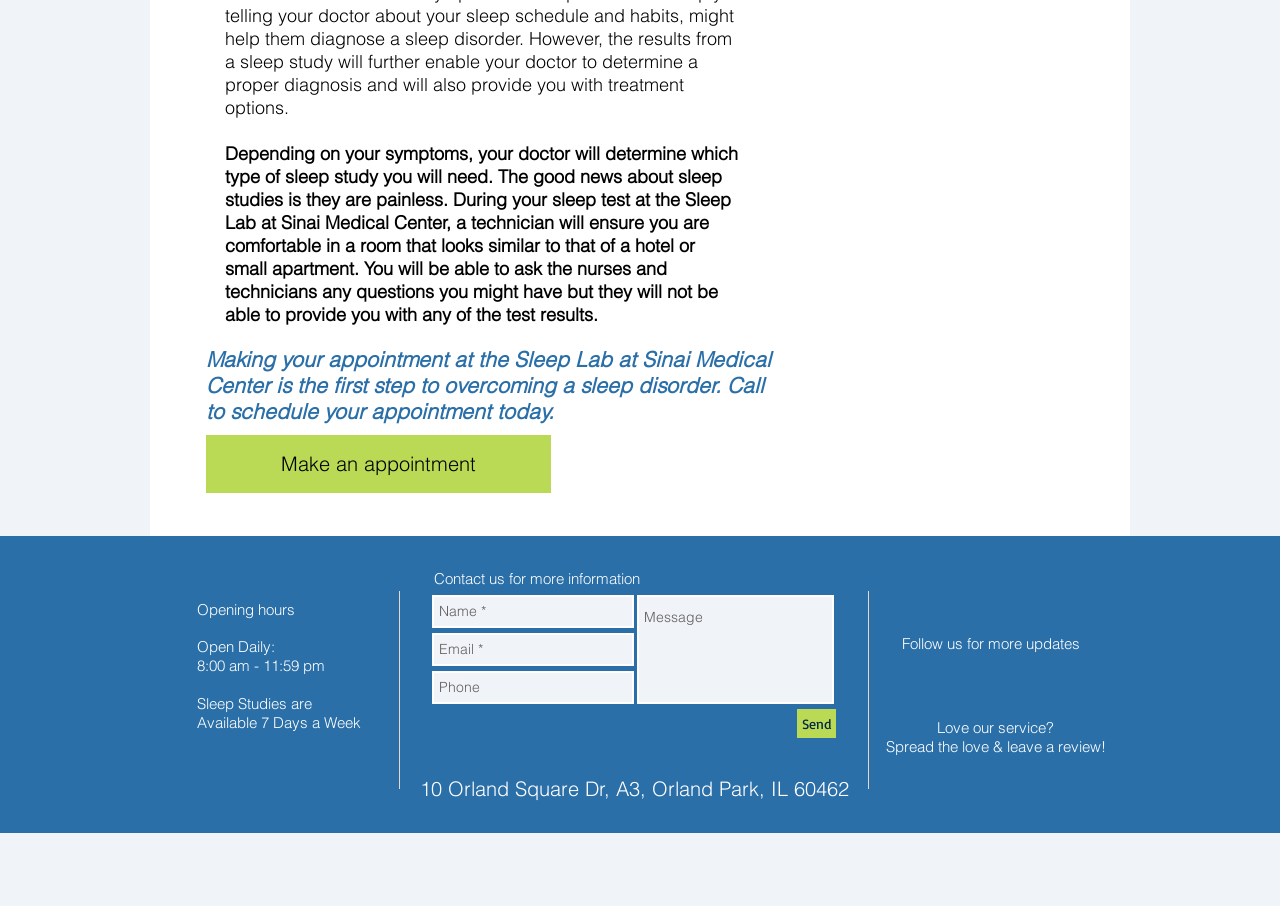Please find the bounding box coordinates for the clickable element needed to perform this instruction: "Follow us".

[0.705, 0.7, 0.844, 0.721]